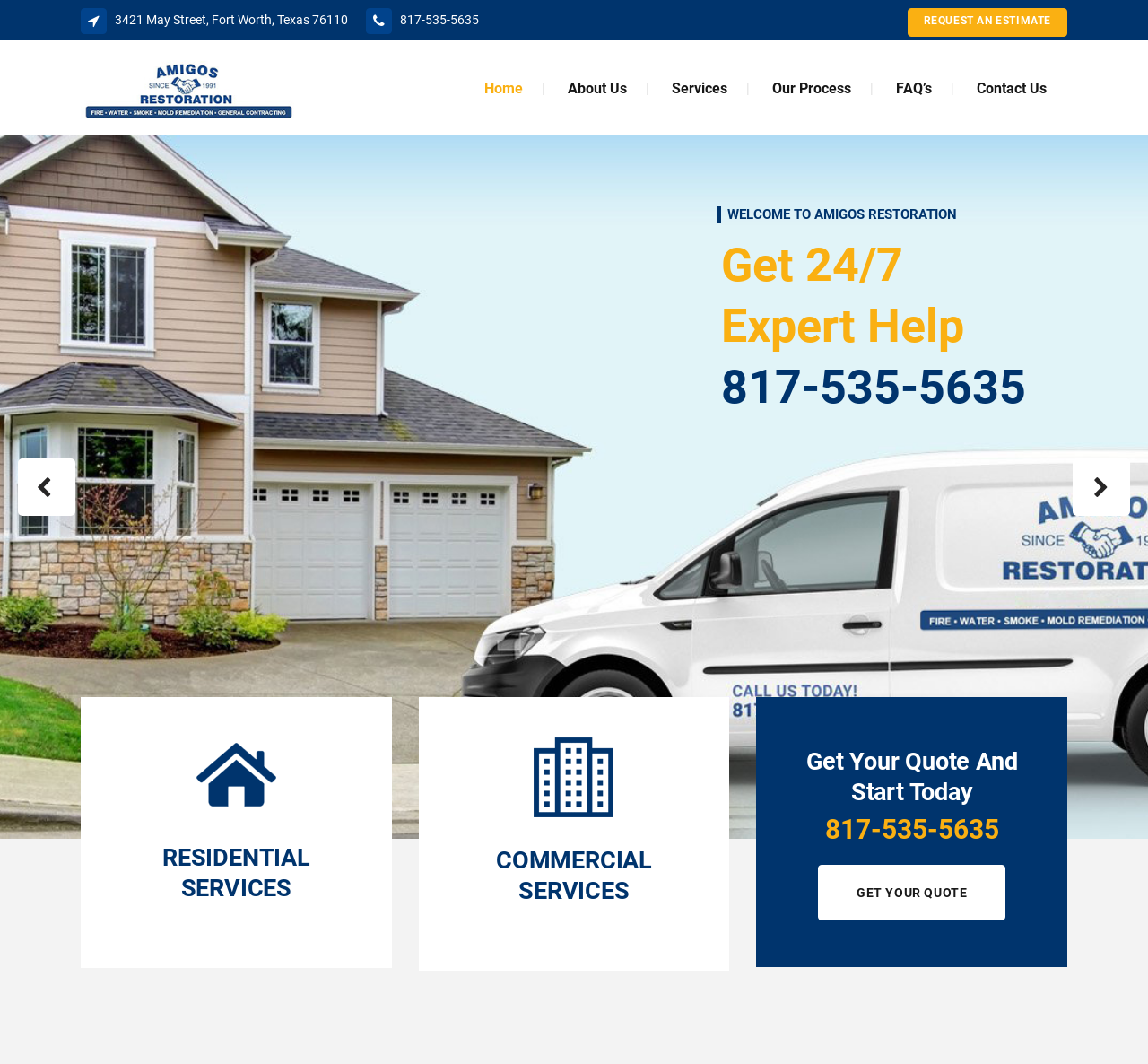Identify the coordinates of the bounding box for the element that must be clicked to accomplish the instruction: "Click the 'REQUEST AN ESTIMATE' button".

[0.79, 0.008, 0.93, 0.035]